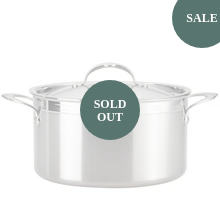Why is the circular label on the pot?
Based on the image, provide your answer in one word or phrase.

It is sold out